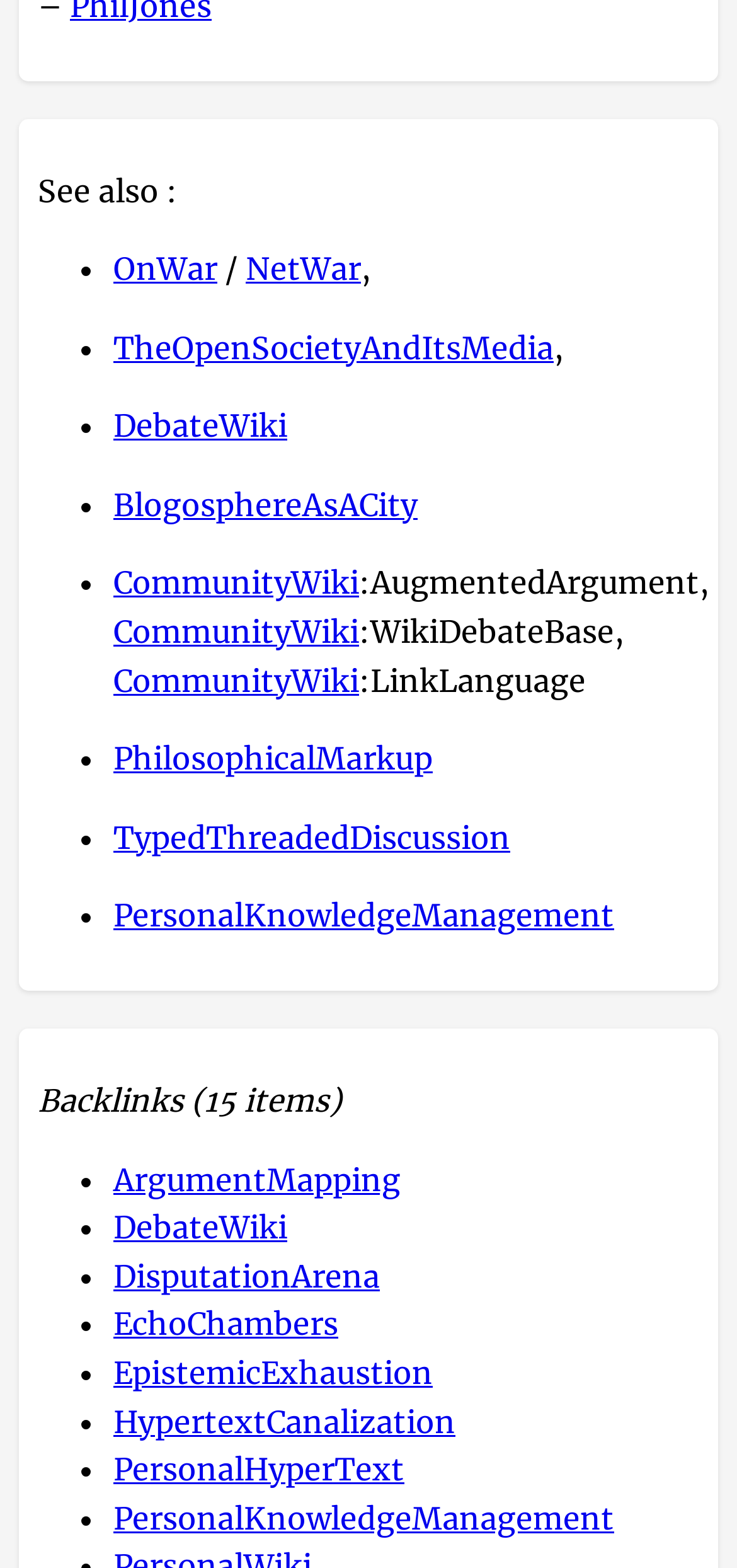What is the first link in the list?
Analyze the image and provide a thorough answer to the question.

The first link in the list is 'OnWar' which is located at the top of the list, indicated by the list marker '•' and has a bounding box coordinate of [0.154, 0.159, 0.295, 0.183].